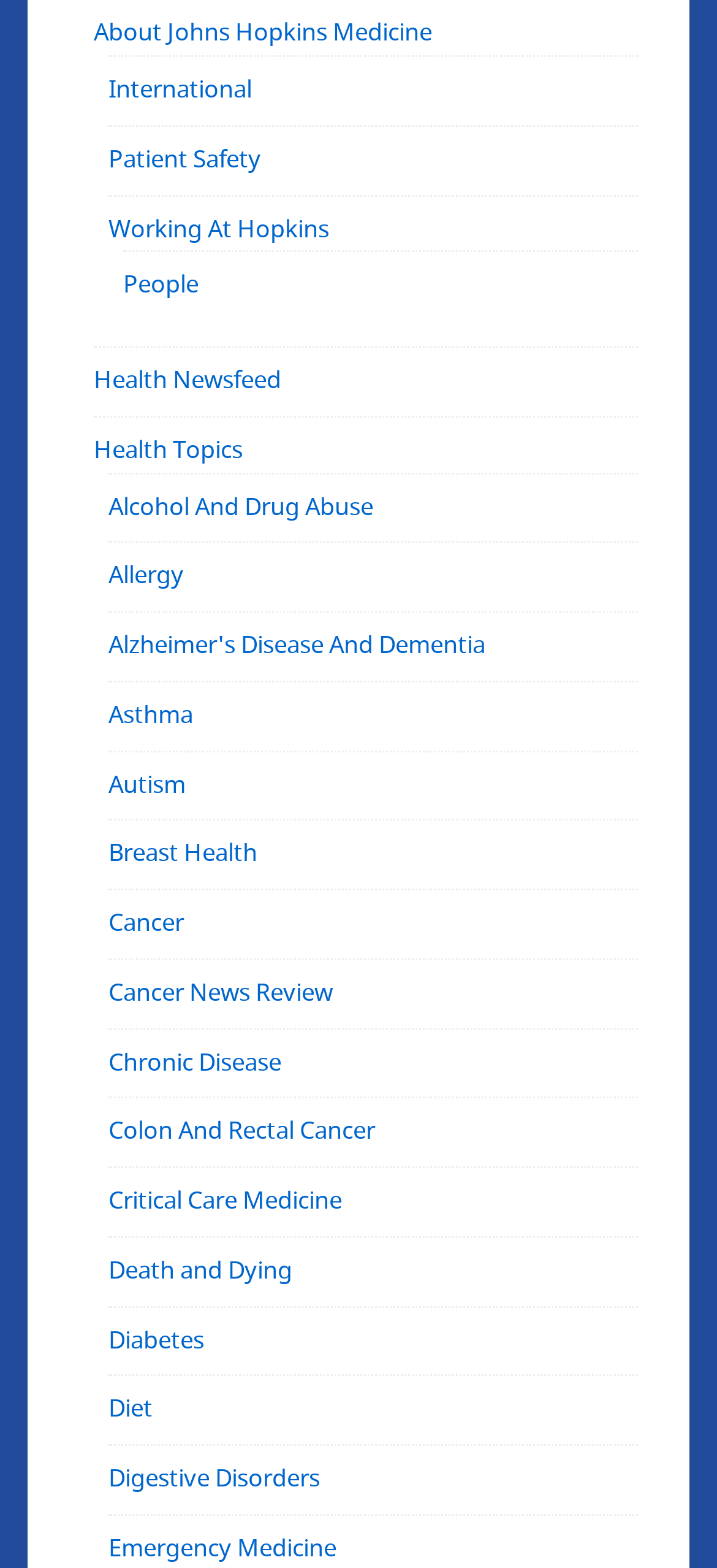How many health topics are listed?
Based on the screenshot, provide your answer in one word or phrase.

24